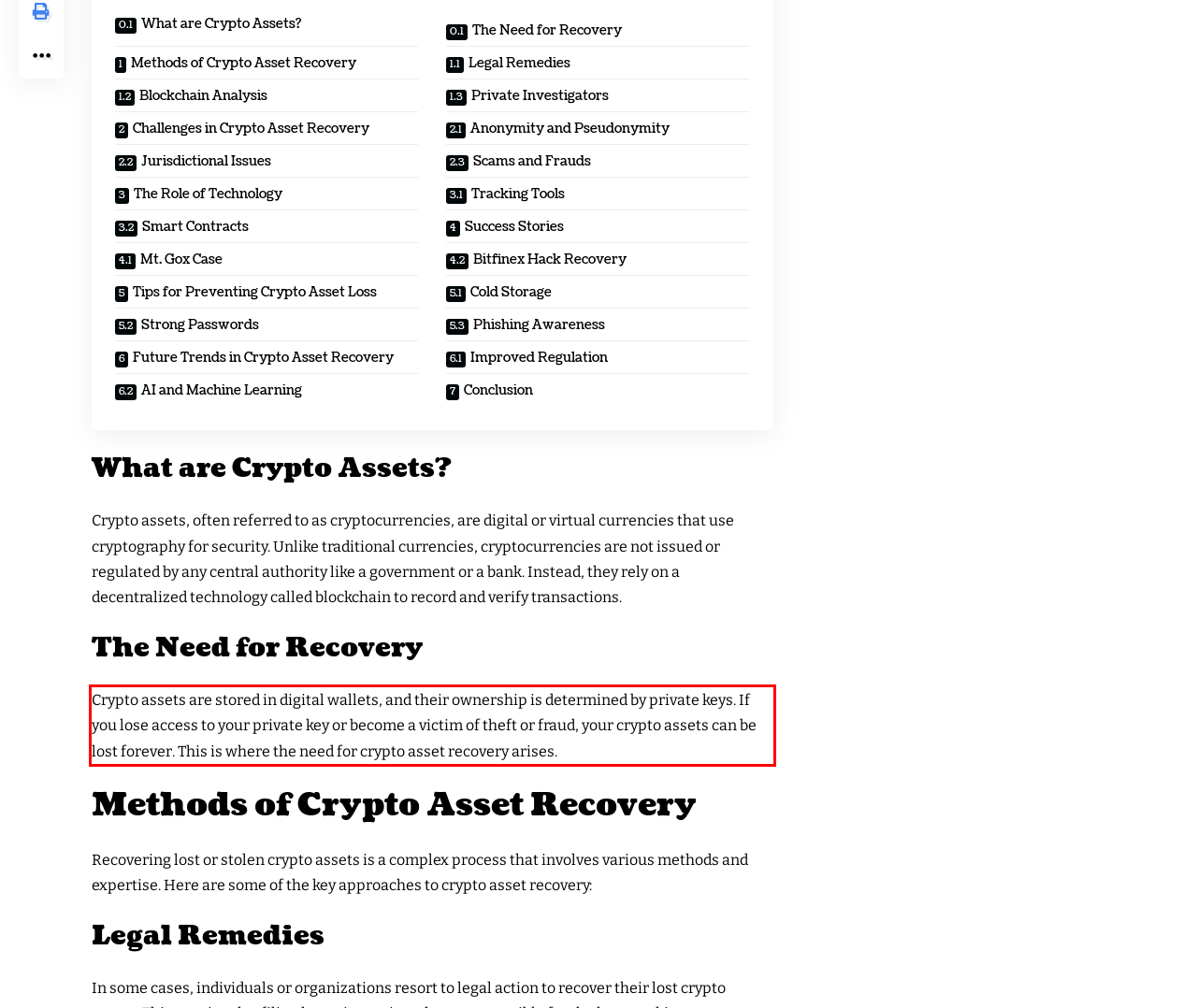With the given screenshot of a webpage, locate the red rectangle bounding box and extract the text content using OCR.

Crypto assets are stored in digital wallets, and their ownership is determined by private keys. If you lose access to your private key or become a victim of theft or fraud, your crypto assets can be lost forever. This is where the need for crypto asset recovery arises.